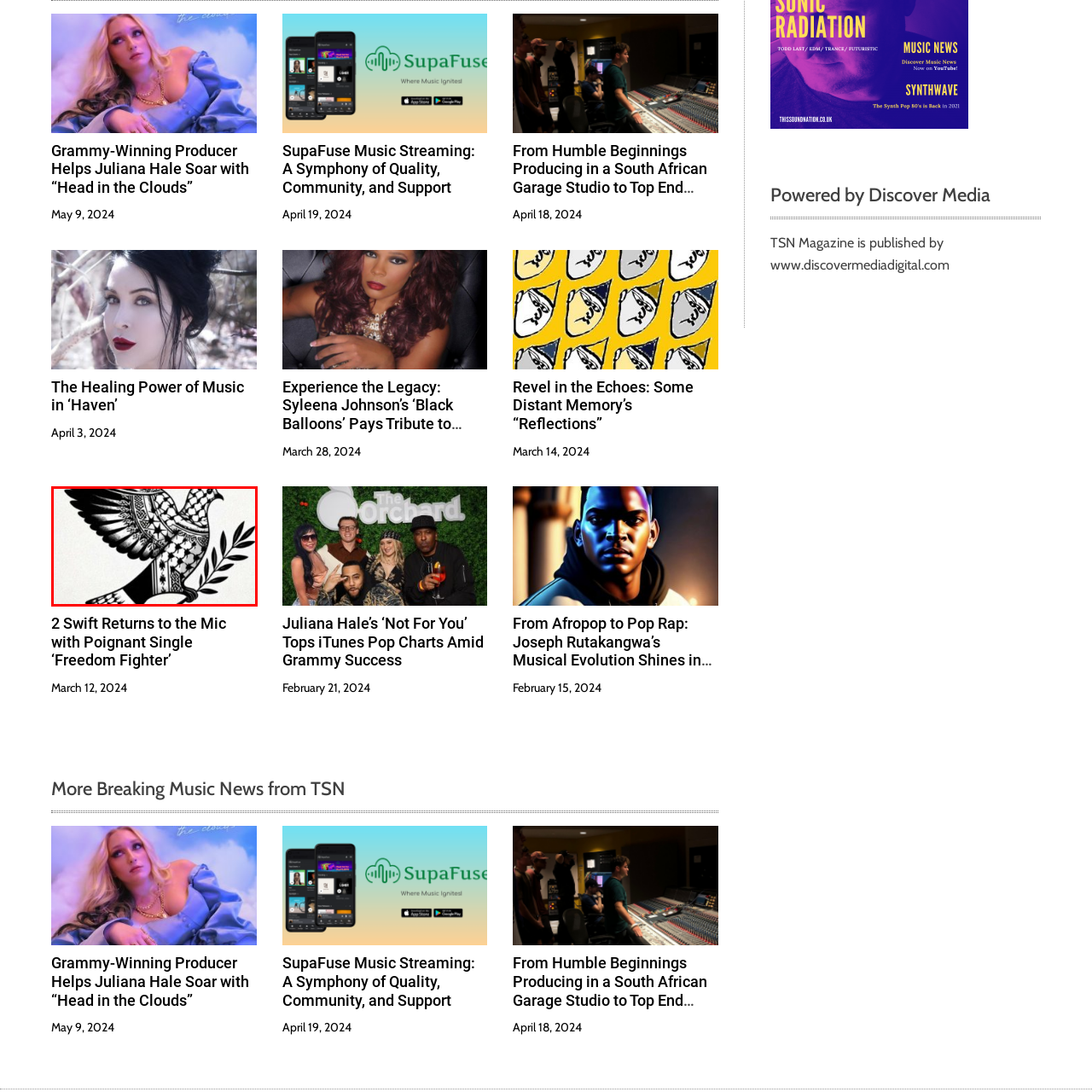What is the background of the illustration?
Focus on the image enclosed by the red bounding box and elaborate on your answer to the question based on the visual details present.

The background of the illustration is kept simple, allowing the detailed design of the dove to stand out and making it a powerful representation of beauty and resilience.